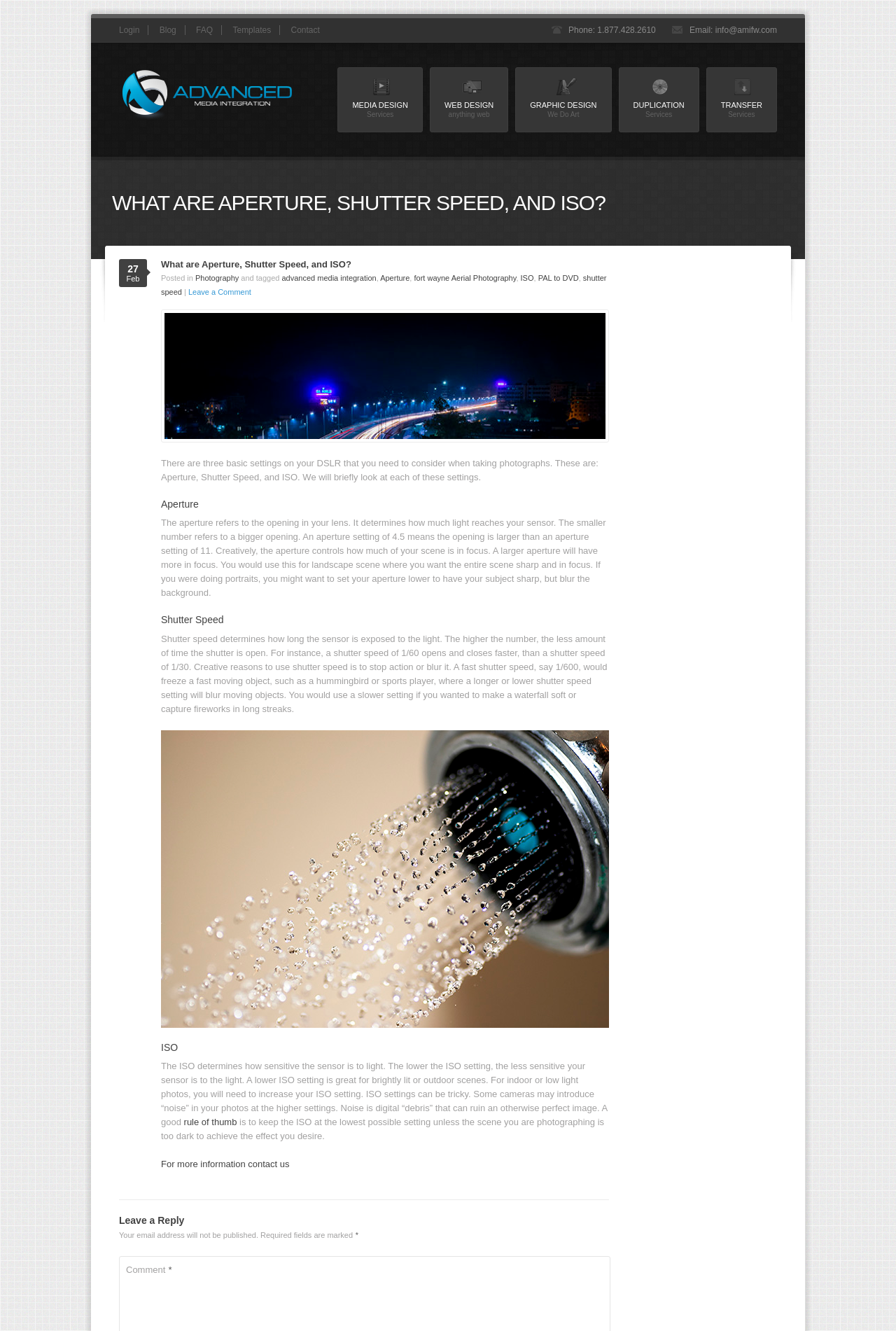What are the three basic settings on a DSLR camera?
Carefully examine the image and provide a detailed answer to the question.

According to the webpage, there are three basic settings on a DSLR camera that need to be considered when taking photographs, which are Aperture, Shutter Speed, and ISO. These settings are briefly explained on the webpage.